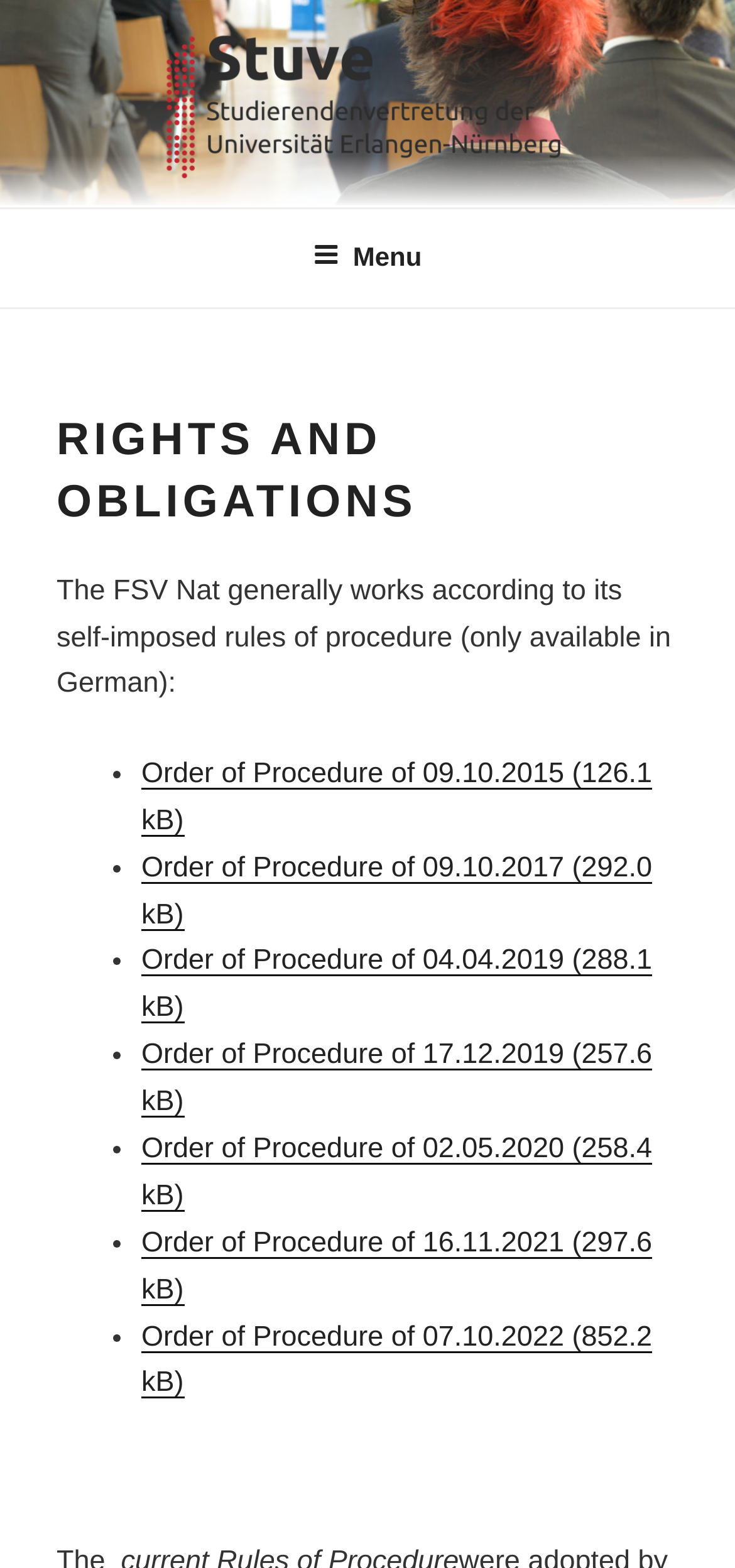Please identify the bounding box coordinates of the element that needs to be clicked to execute the following command: "contact us". Provide the bounding box using four float numbers between 0 and 1, formatted as [left, top, right, bottom].

None